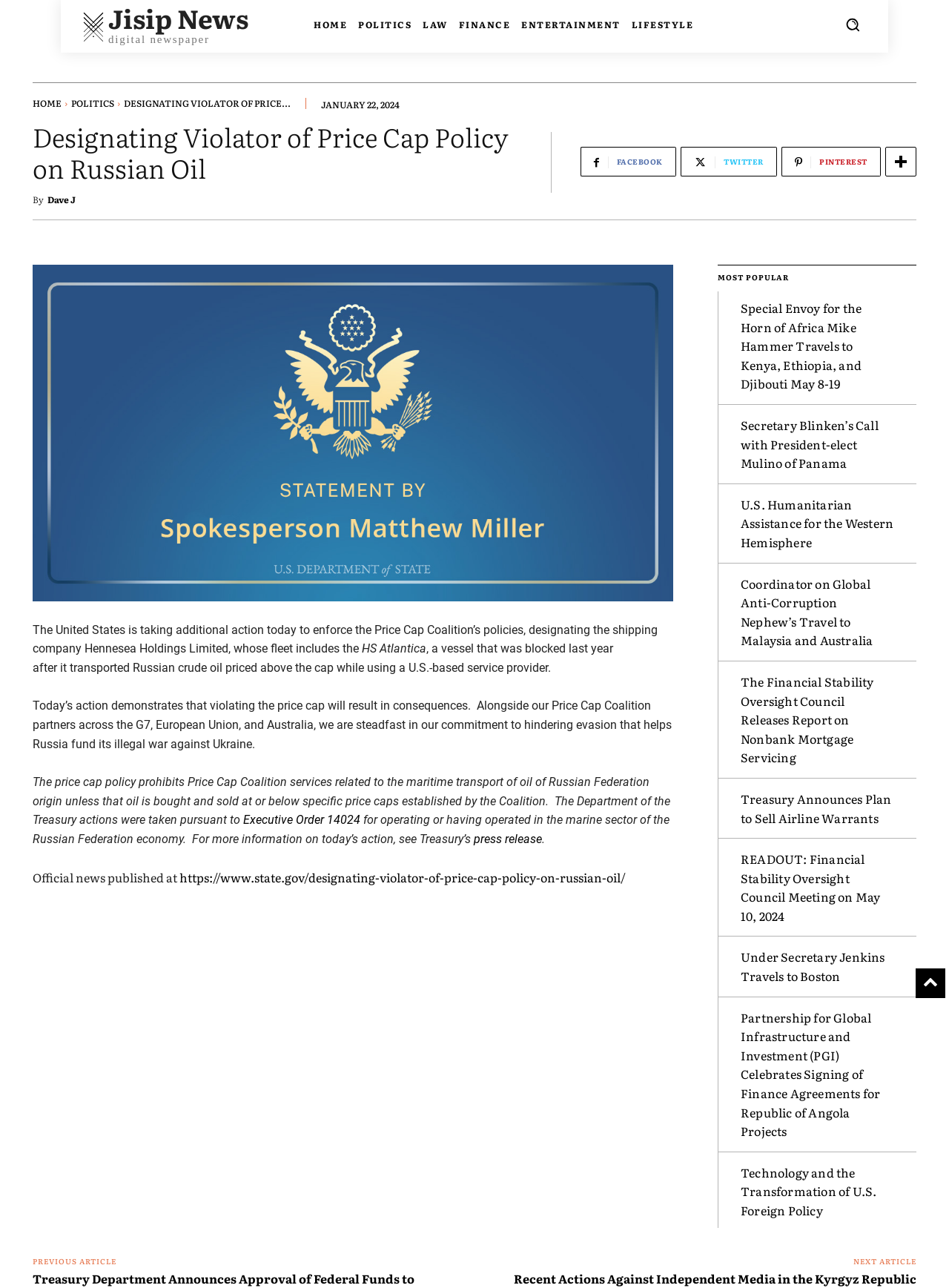Please provide the bounding box coordinates for the element that needs to be clicked to perform the instruction: "Click on the 'HOME' link". The coordinates must consist of four float numbers between 0 and 1, formatted as [left, top, right, bottom].

[0.331, 0.012, 0.366, 0.026]